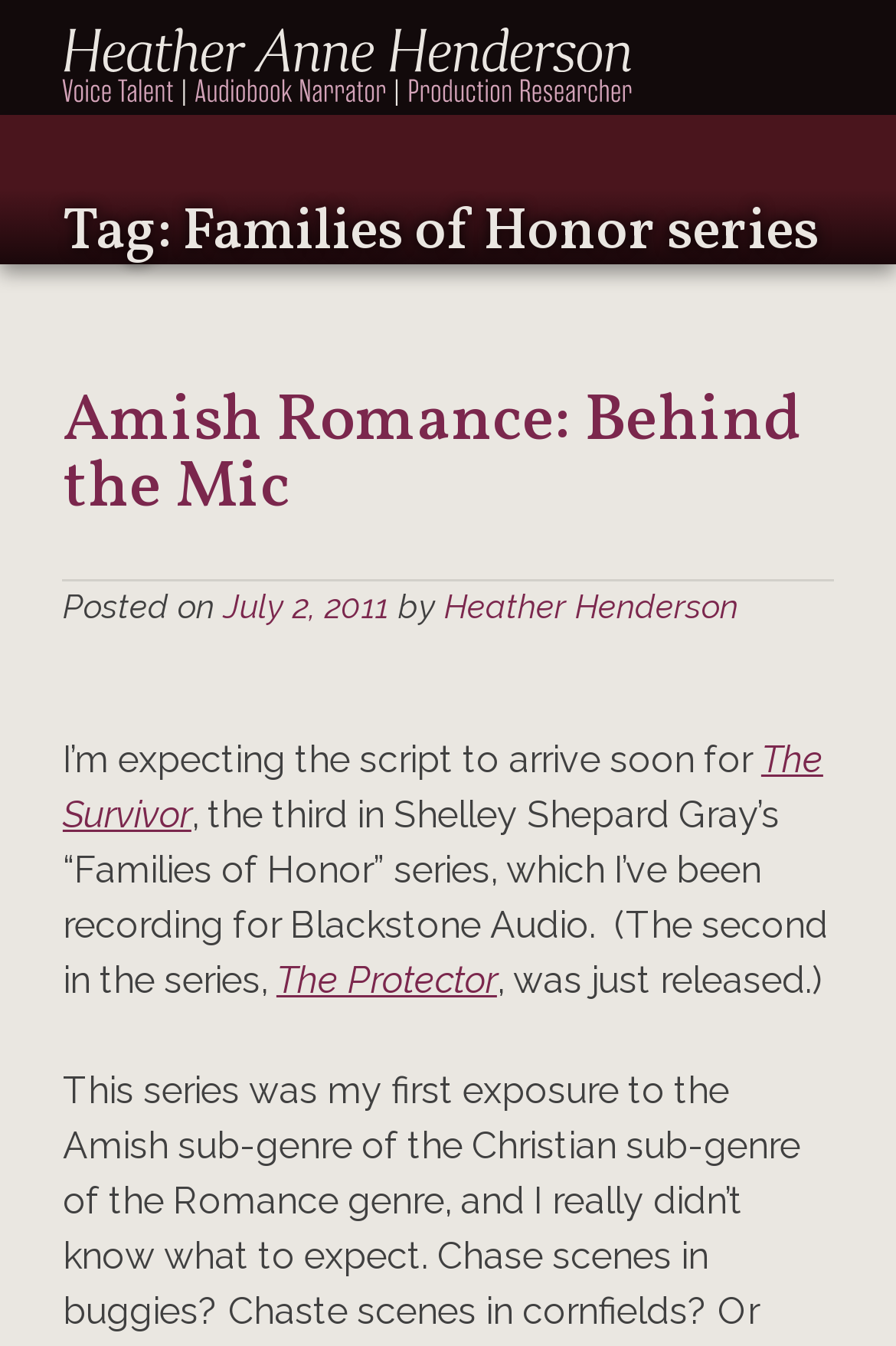What is the title of the series mentioned?
Please answer the question with as much detail as possible using the screenshot.

The title of the series mentioned is 'Families of Honor' which can be inferred from the heading 'Tag: Families of Honor series' and the text 'Shelley Shepard Gray’s “Families of Honor” series'.